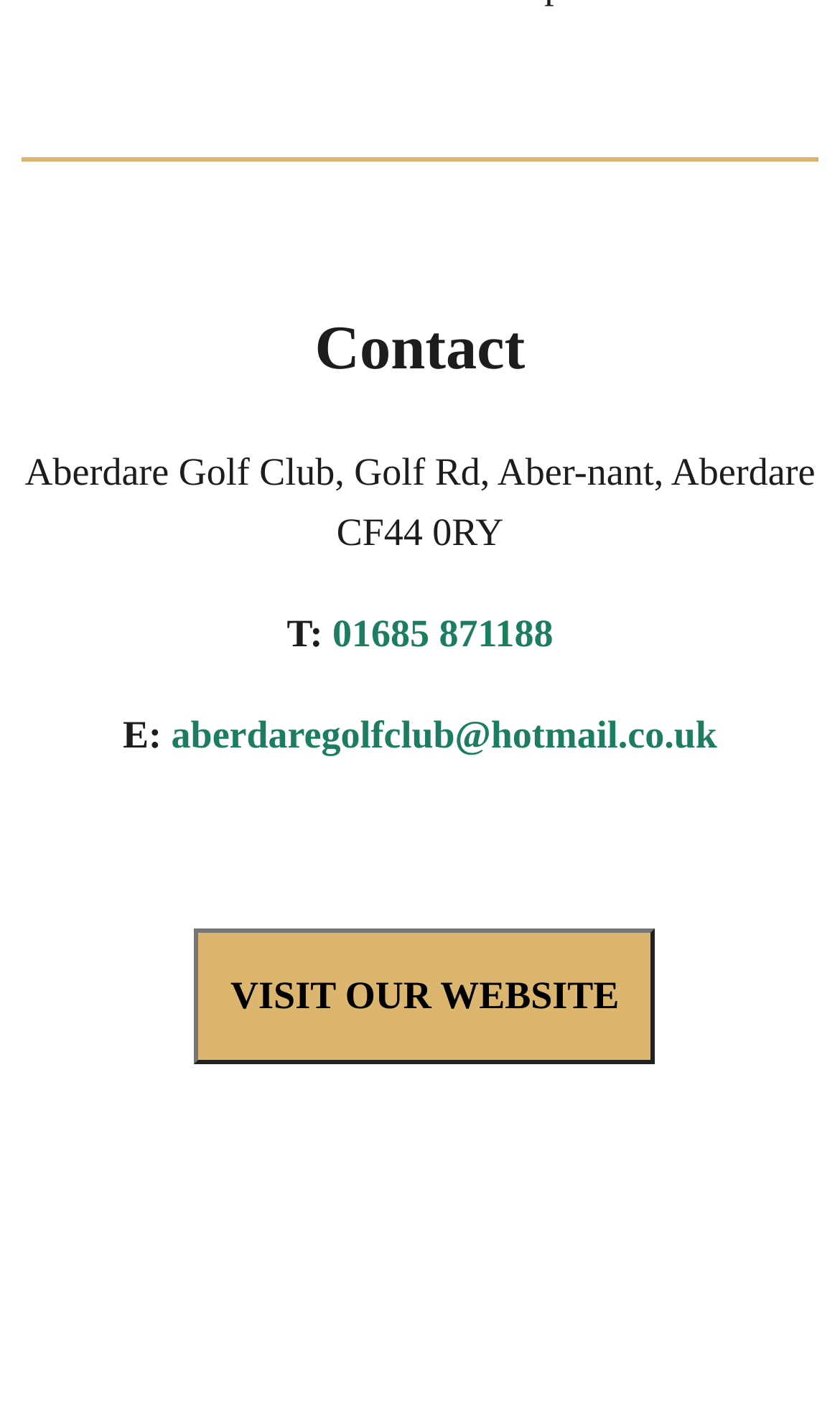What is the address of Aberdare Golf Club?
Provide an in-depth and detailed explanation in response to the question.

The address of Aberdare Golf Club can be found in the static text element located at [0.029, 0.319, 0.971, 0.393] which contains the text 'Aberdare Golf Club, Golf Rd, Aber-nant, Aberdare CF44 0RY'.